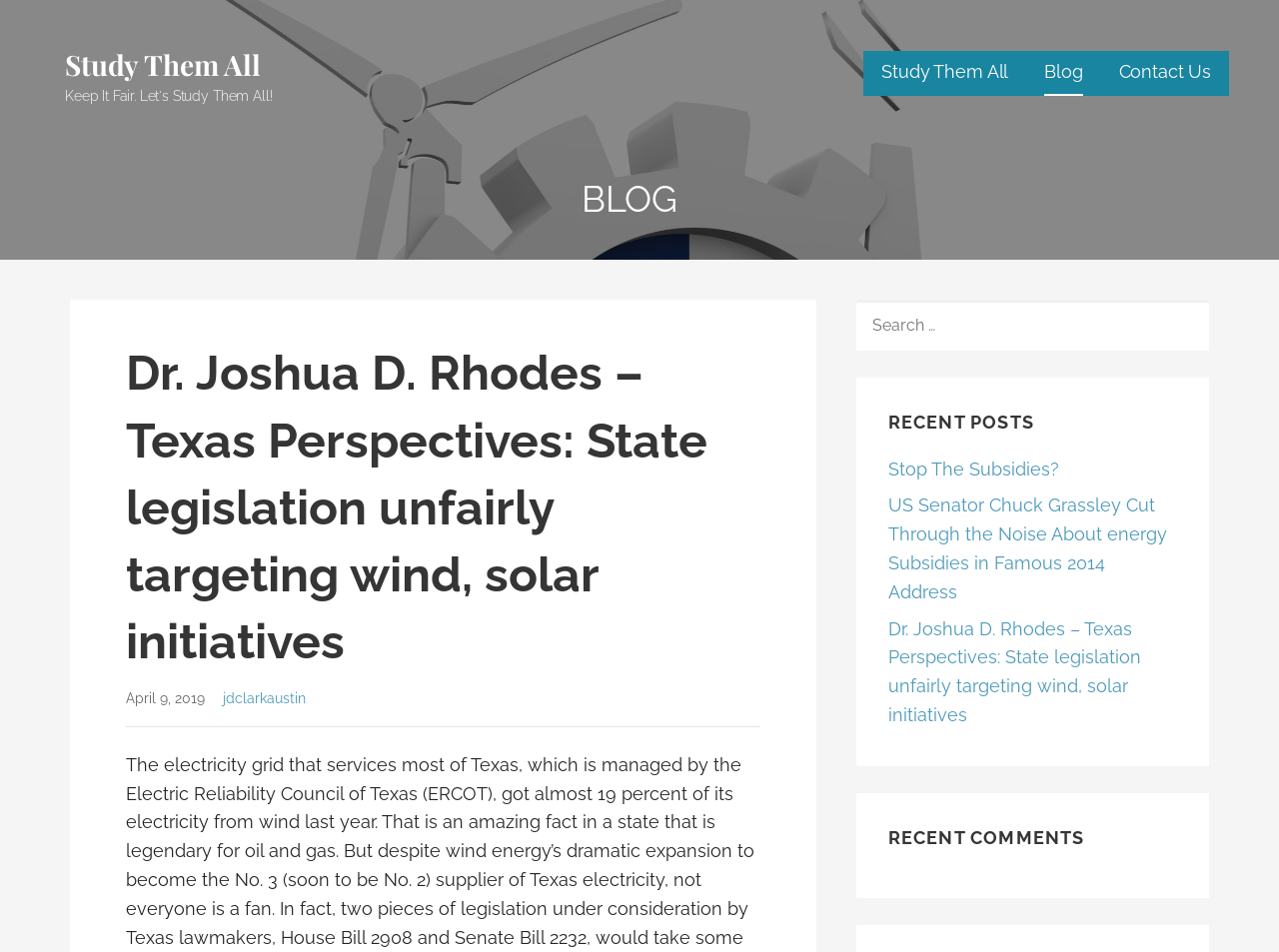Please provide the bounding box coordinates for the element that needs to be clicked to perform the following instruction: "study them all". The coordinates should be given as four float numbers between 0 and 1, i.e., [left, top, right, bottom].

[0.051, 0.048, 0.204, 0.087]